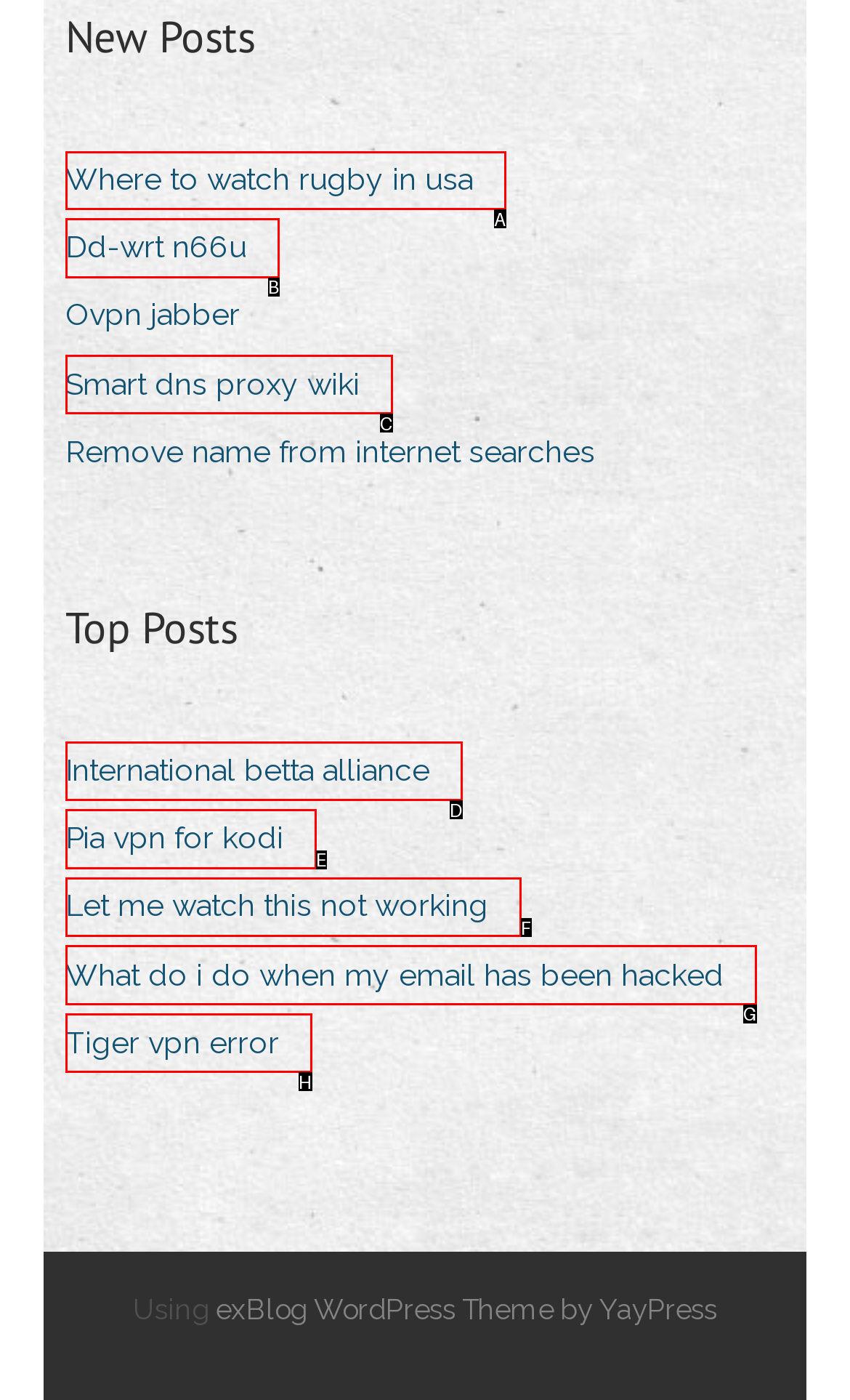Given the task: Read about where to watch rugby in USA, tell me which HTML element to click on.
Answer with the letter of the correct option from the given choices.

A